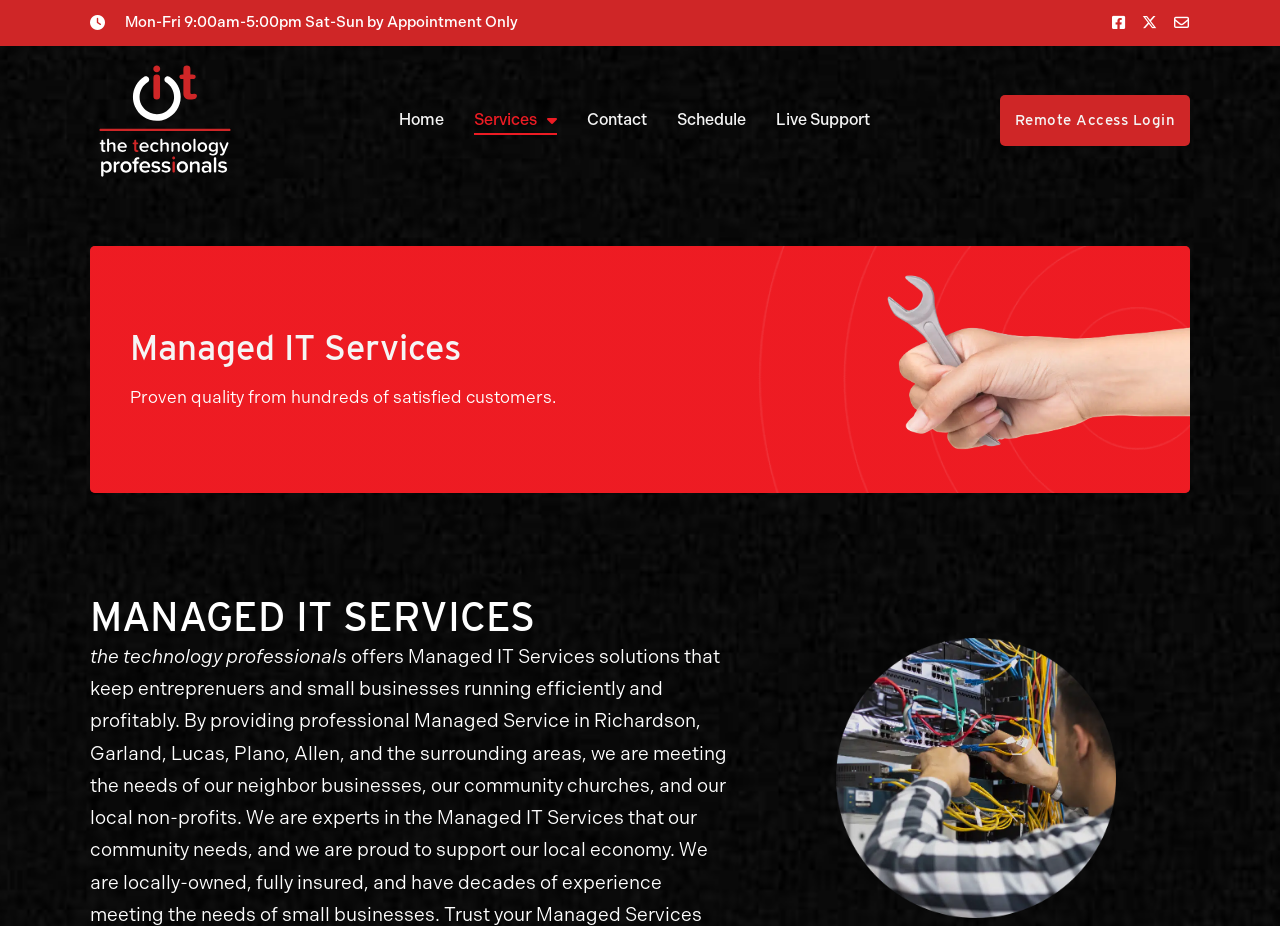From the webpage screenshot, predict the bounding box coordinates (top-left x, top-left y, bottom-right x, bottom-right y) for the UI element described here: Remote Access Login

[0.781, 0.102, 0.93, 0.158]